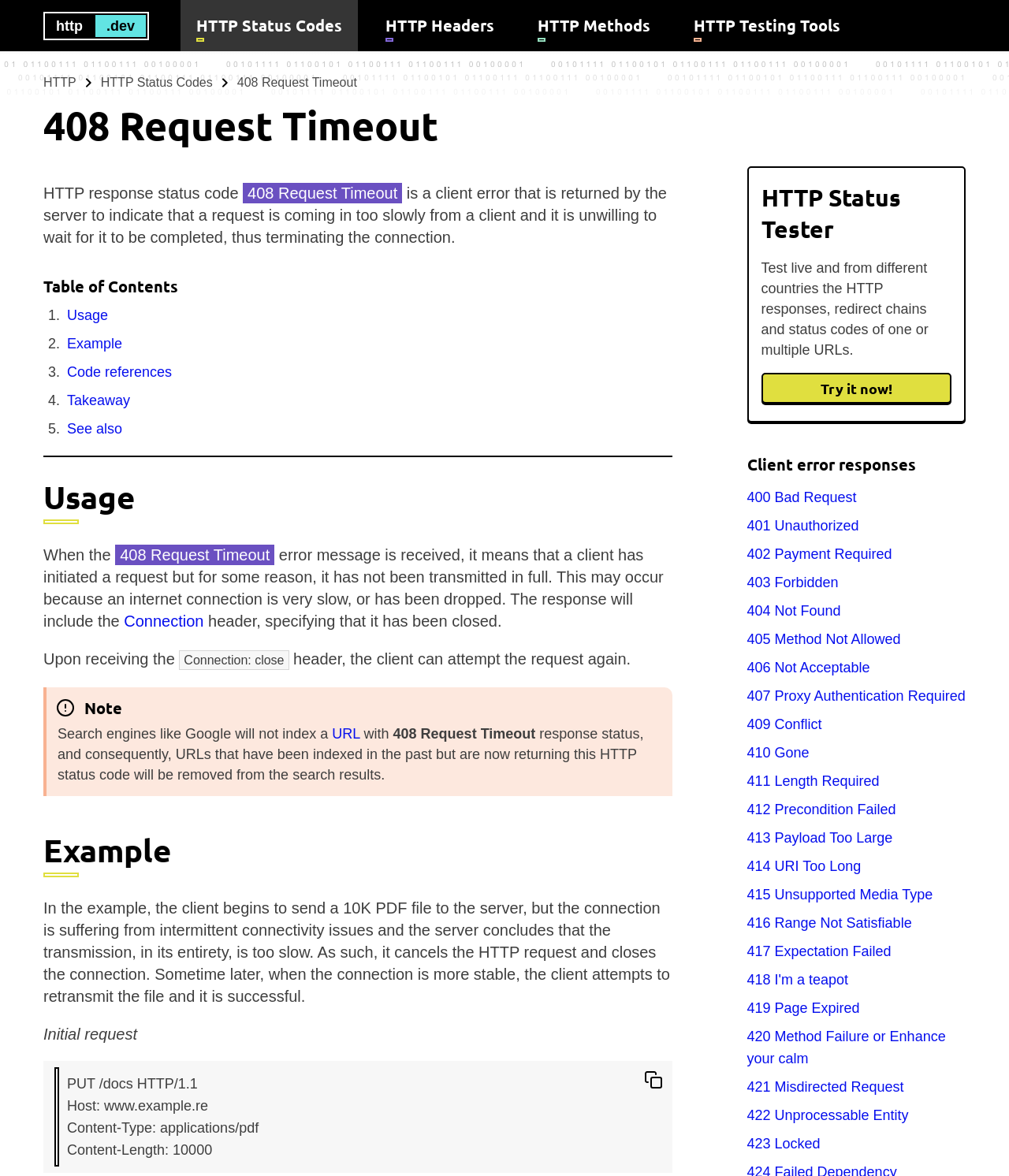Identify the bounding box coordinates for the UI element described as: "HTTP". The coordinates should be provided as four floats between 0 and 1: [left, top, right, bottom].

[0.043, 0.062, 0.076, 0.078]